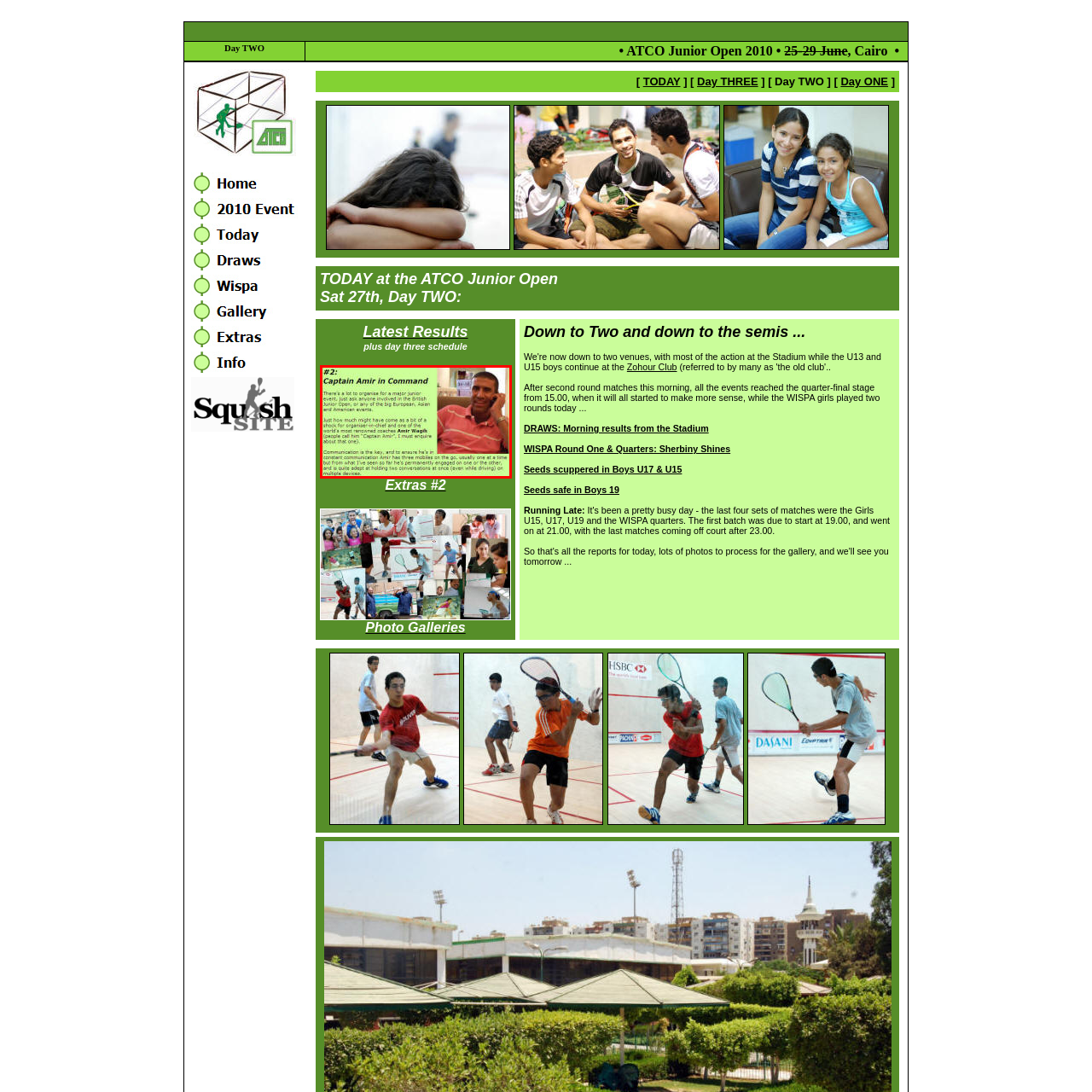Direct your attention to the image contained by the red frame and provide a detailed response to the following question, utilizing the visual data from the image:
What is Captain Amir doing in the image?

In the image, Captain Amir is engaged in a conversation on a mobile phone, suggesting that he is involved in some kind of communication, which is likely related to his role in organizing major junior events.